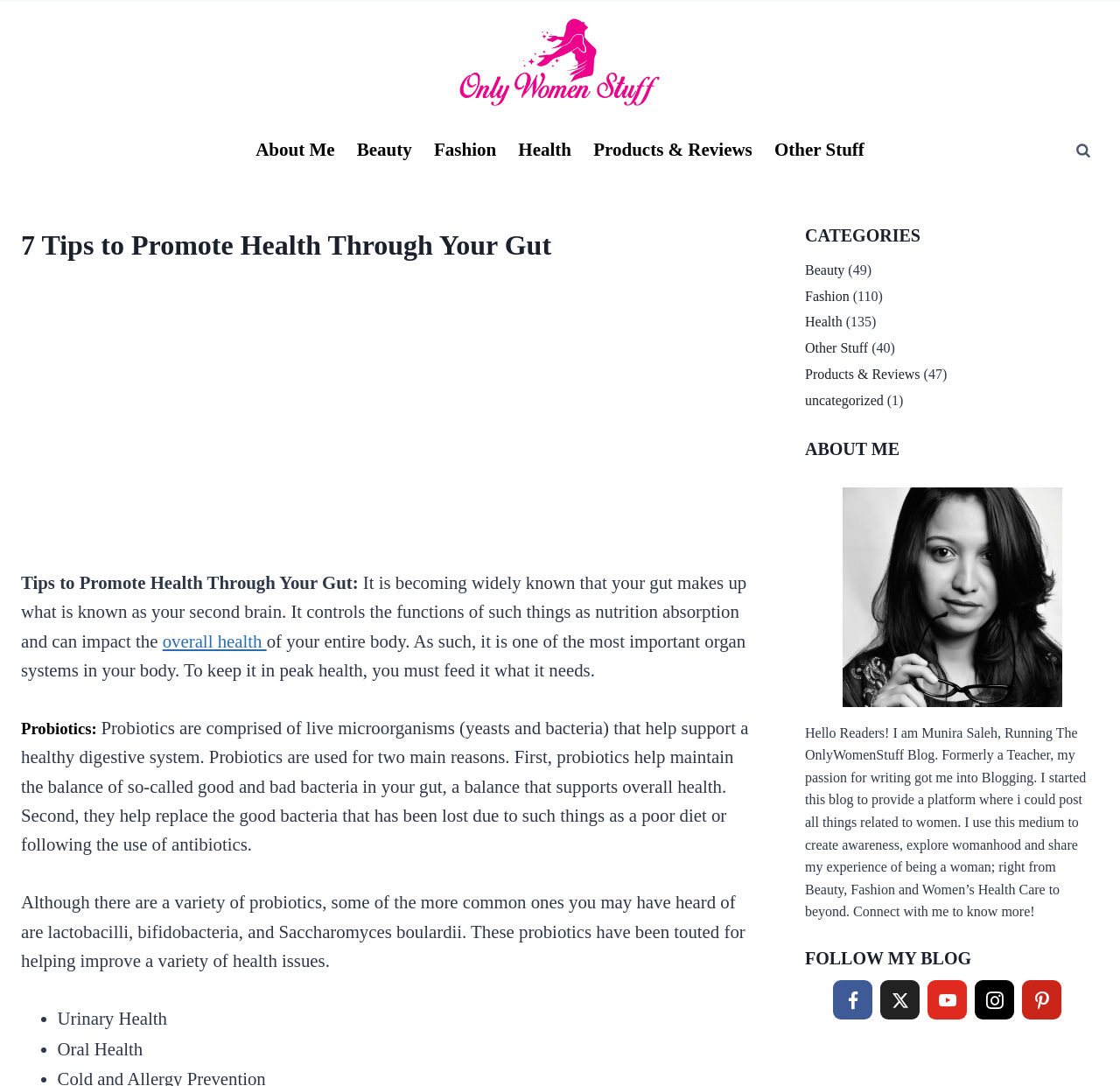What is the purpose of probiotics?
Look at the screenshot and provide an in-depth answer.

I found the answer by reading the text that describes probiotics, which says 'Probiotics are used for two main reasons. First, probiotics help maintain the balance of so-called good and bad bacteria in your gut, a balance that supports overall health.'